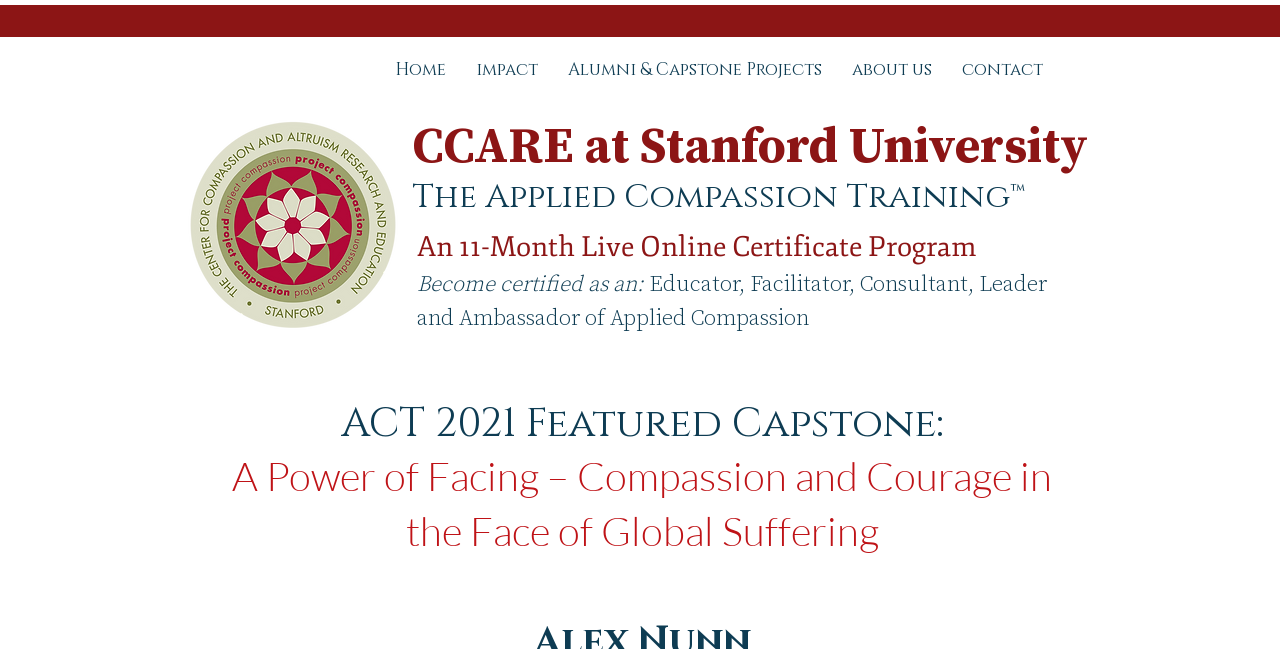Examine the screenshot and answer the question in as much detail as possible: What is the duration of the certificate program mentioned on the webpage?

I found the answer by reading the StaticText element 'An 11-Month Live Online Certificate Program' which provides information about the duration of the program.